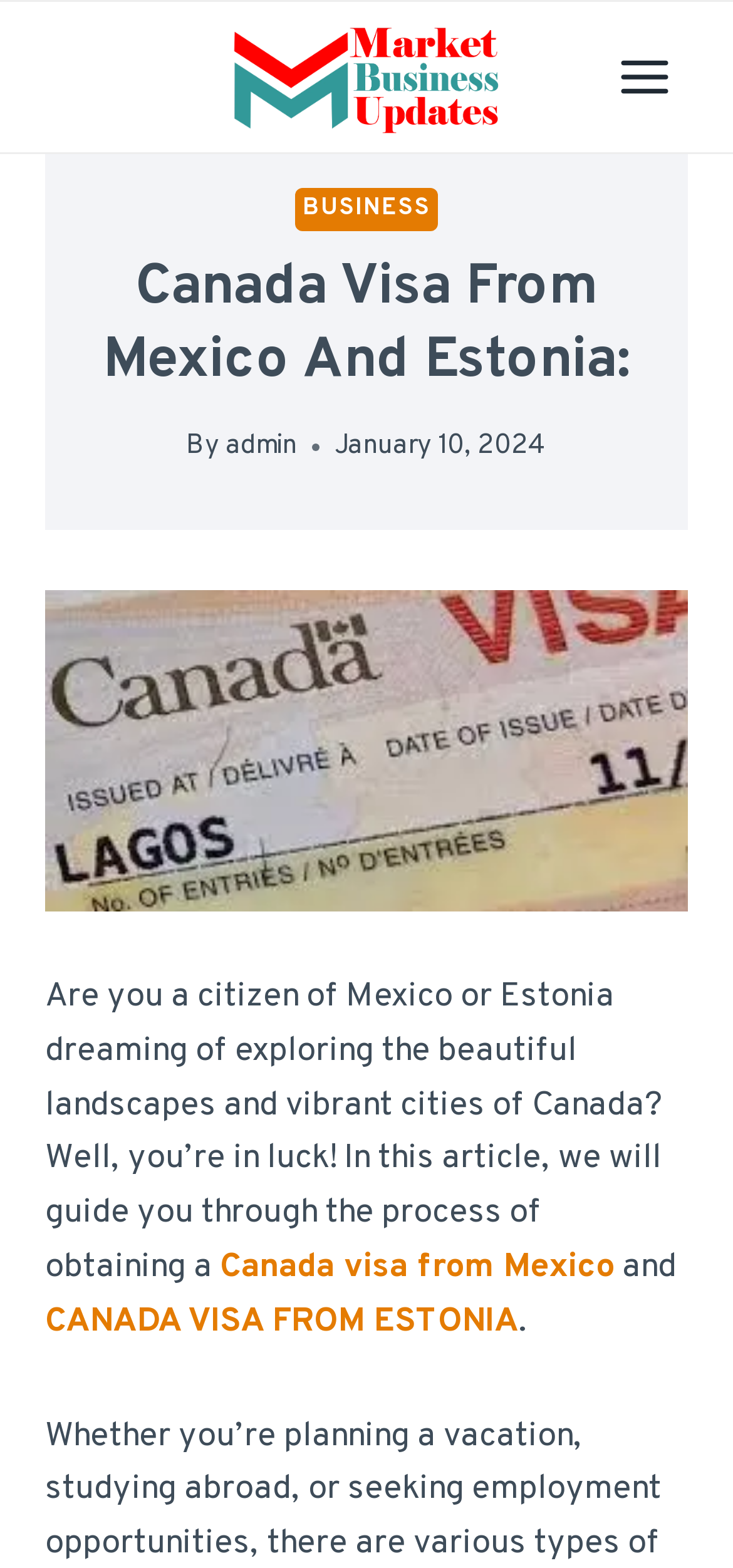Answer the question in a single word or phrase:
What is the author of the article?

admin